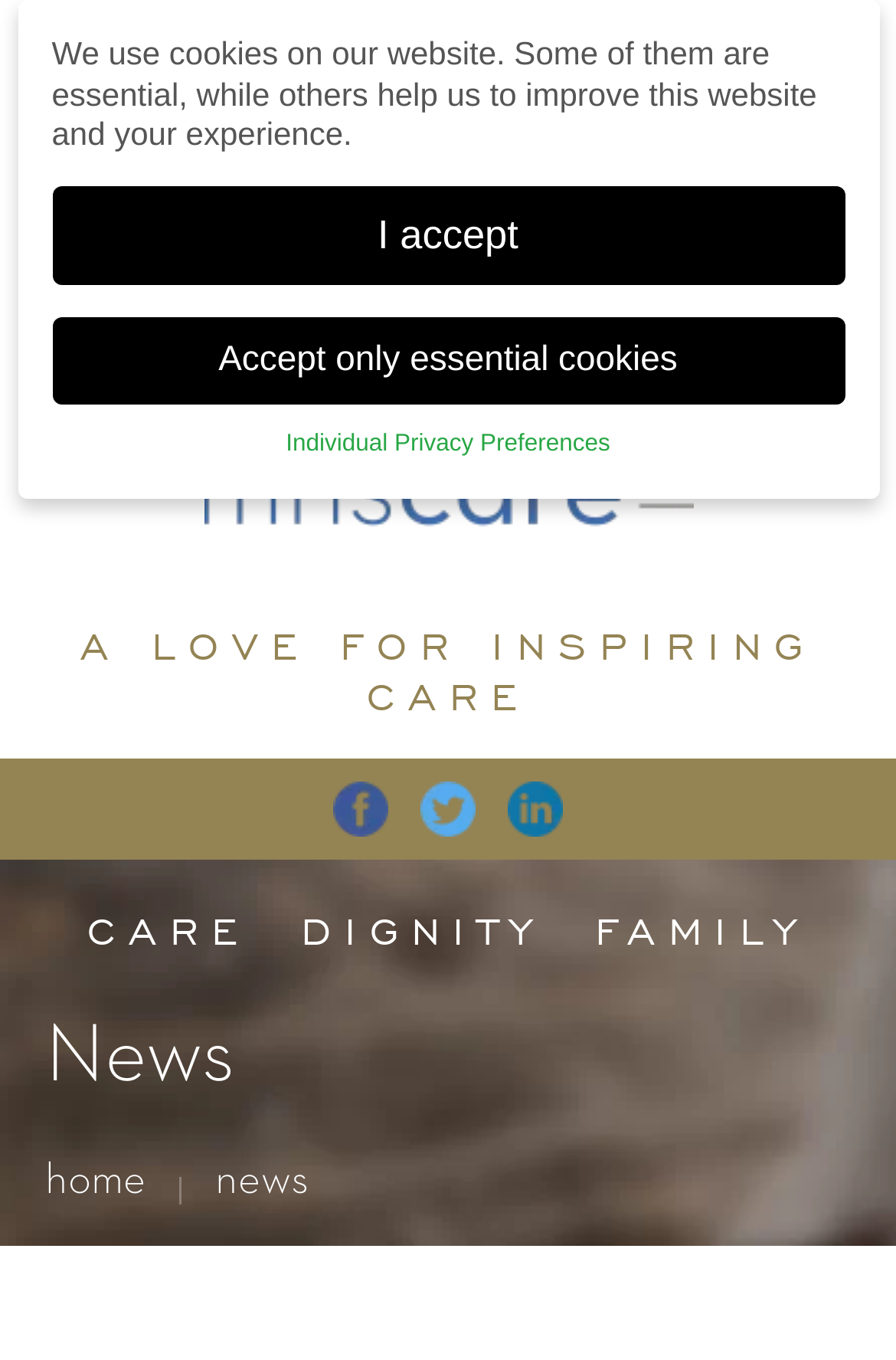Please provide the bounding box coordinates for the element that needs to be clicked to perform the following instruction: "read news". The coordinates should be given as four float numbers between 0 and 1, i.e., [left, top, right, bottom].

[0.05, 0.75, 0.95, 0.808]